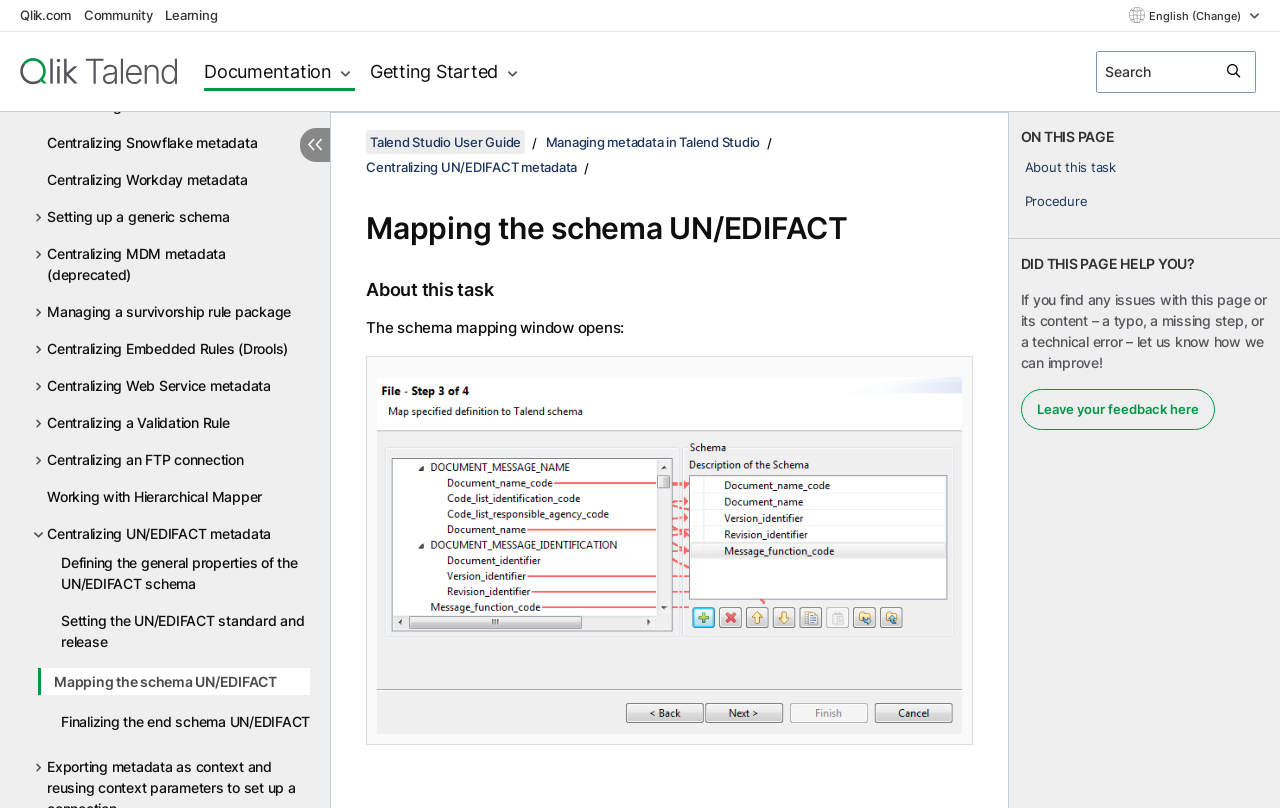Please determine the bounding box coordinates of the clickable area required to carry out the following instruction: "Expand the 'Documentation' menu". The coordinates must be four float numbers between 0 and 1, represented as [left, top, right, bottom].

[0.159, 0.072, 0.277, 0.105]